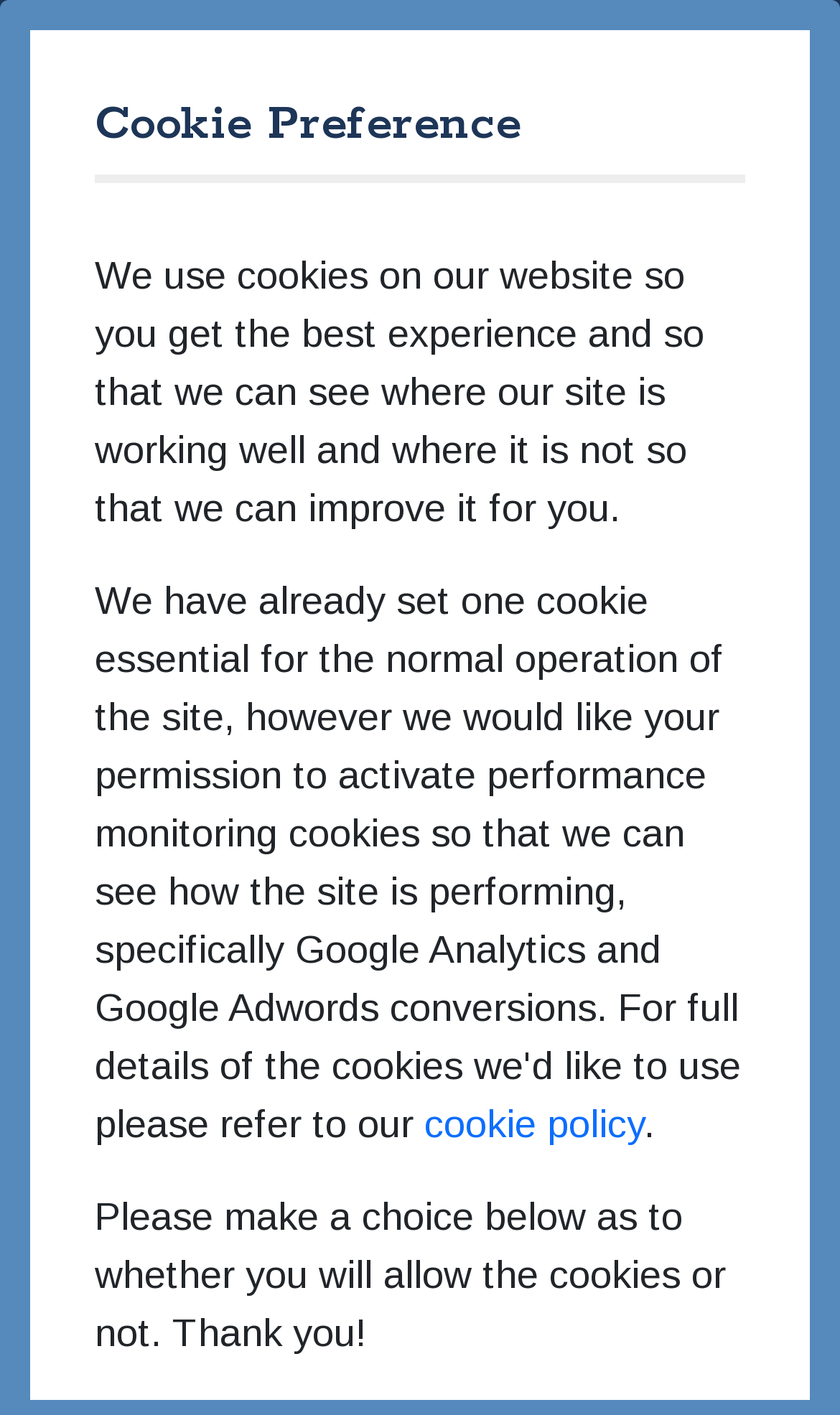What is the purpose of the textbox?
Please ensure your answer is as detailed and informative as possible.

The textbox has a placeholder text 'Search this site here', which implies that it is used for searching within the website.